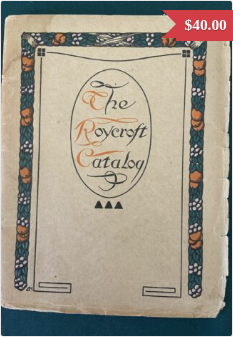What colors are used in the floral border?
Answer with a single word or short phrase according to what you see in the image.

Orange and green